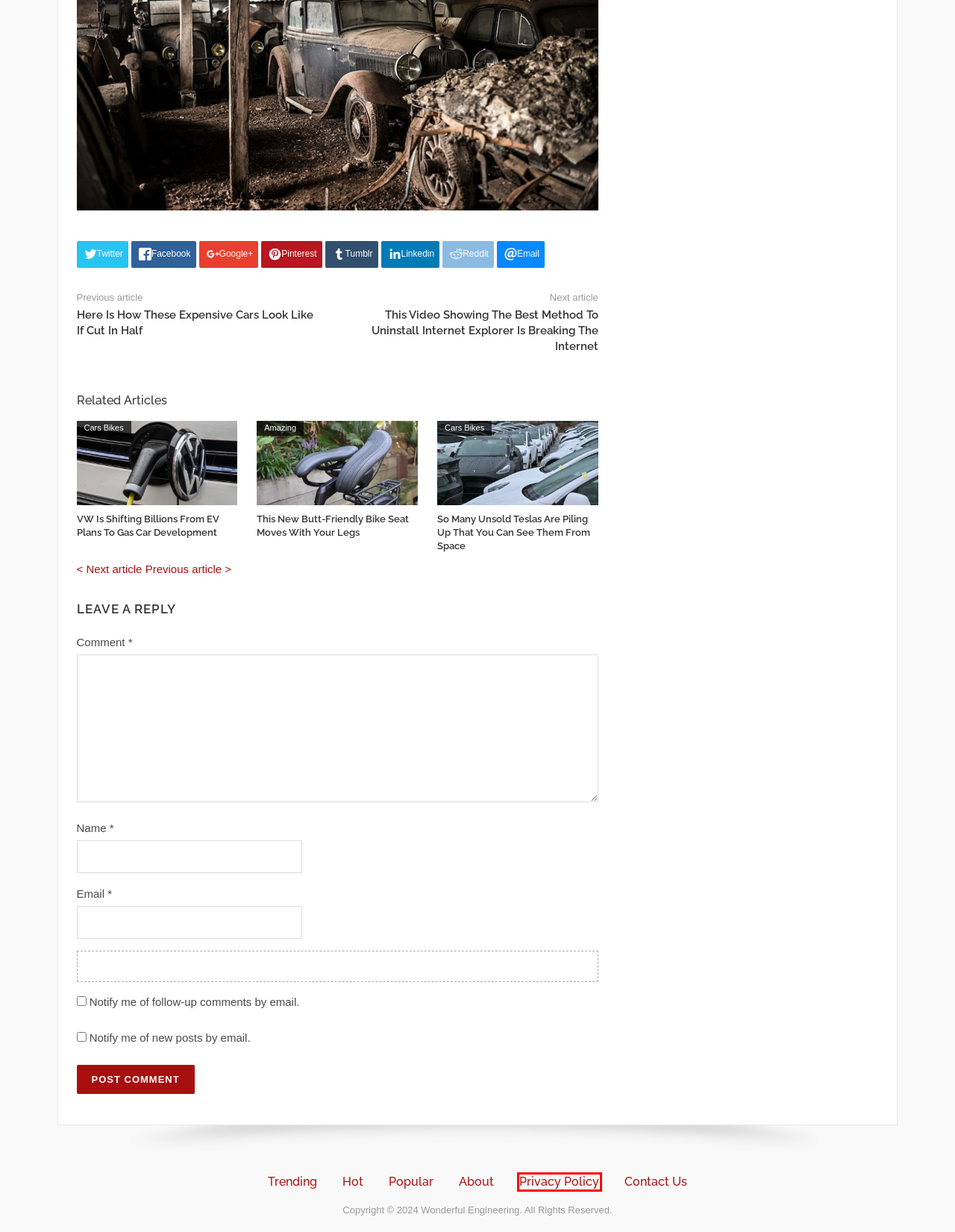Look at the screenshot of the webpage and find the element within the red bounding box. Choose the webpage description that best fits the new webpage that will appear after clicking the element. Here are the candidates:
A. Here Is How These Expensive Cars Look Like If Cut In Half
B. About Wonderful Engineering
C. This New Butt-Friendly Bike Seat Moves With Your Legs
D. So Many Unsold Teslas Are Piling Up That You Can See Them Fr
E. Popular Wonderful Engineering Articles
F. This Video Showing The Best Method To Uninstall Internet Exp
G. Contact Us - Wonderful Engineering - Modern News Portal
H. Privacy Policy - Wonderful Engineering - Modern News Portal

H